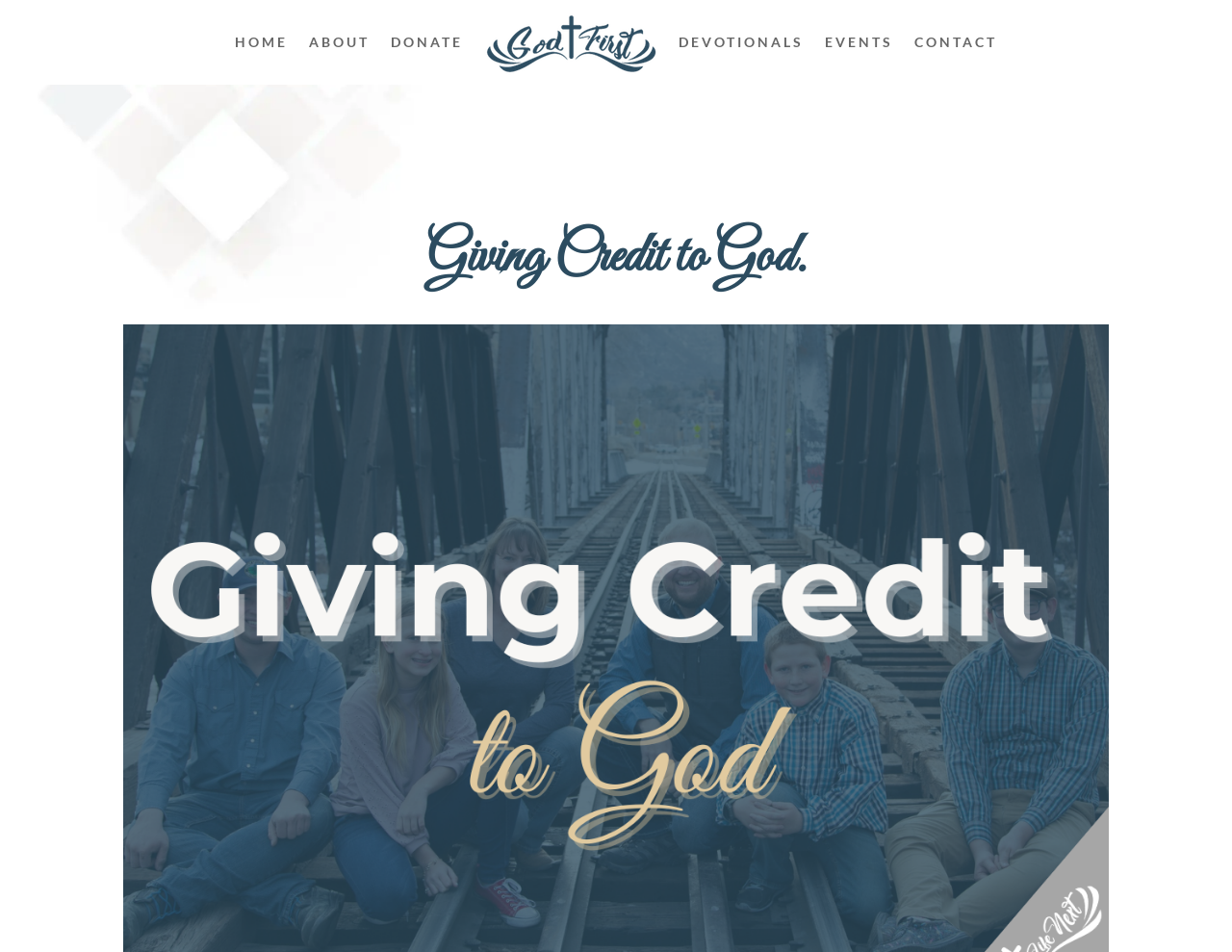How many instances of the logo are there?
Answer the question based on the image using a single word or a brief phrase.

2